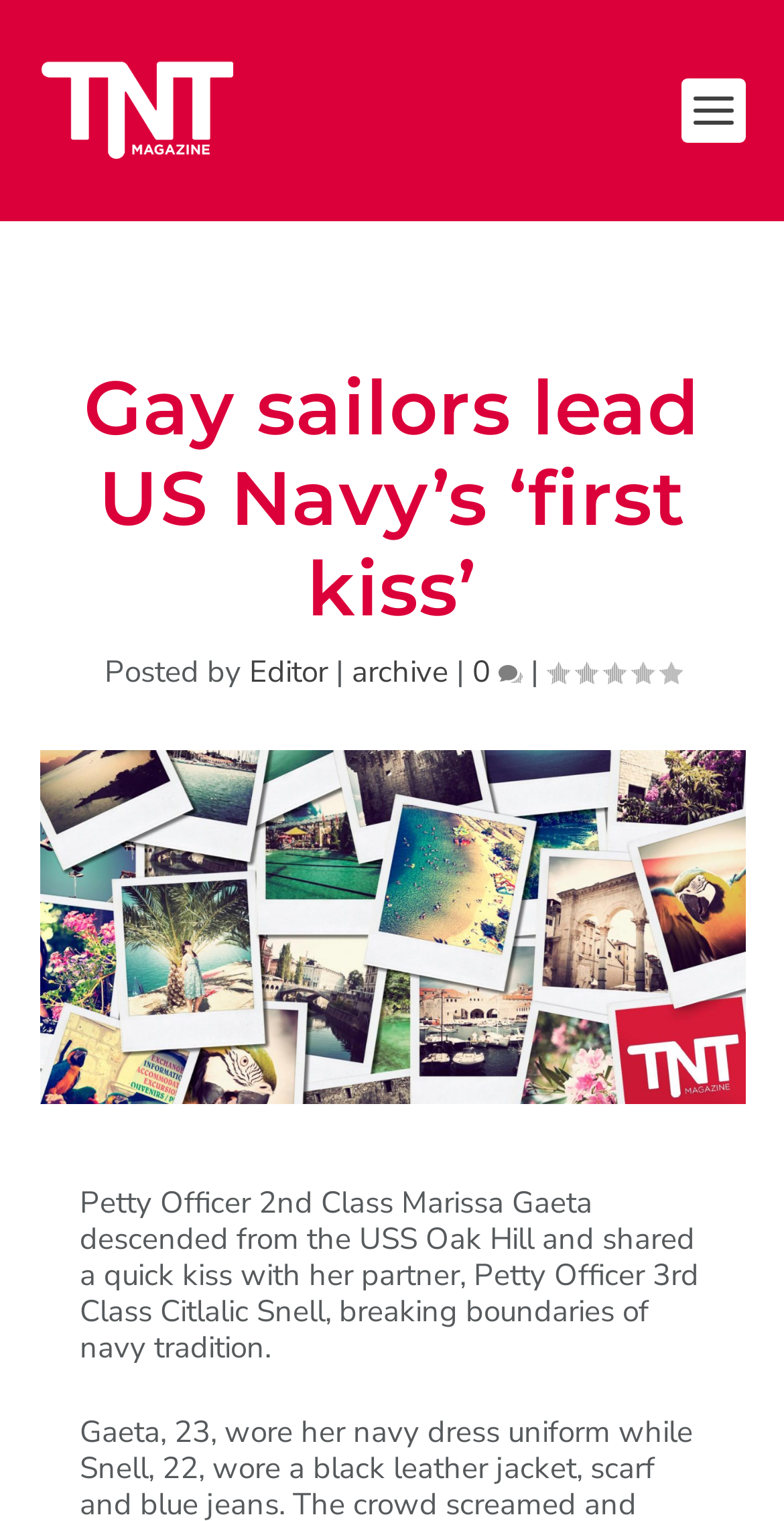Based on what you see in the screenshot, provide a thorough answer to this question: What is the name of Marissa Gaeta's partner?

I found the answer by reading the text description of the image, which mentions 'her partner, Petty Officer 3rd Class Citlalic Snell'.